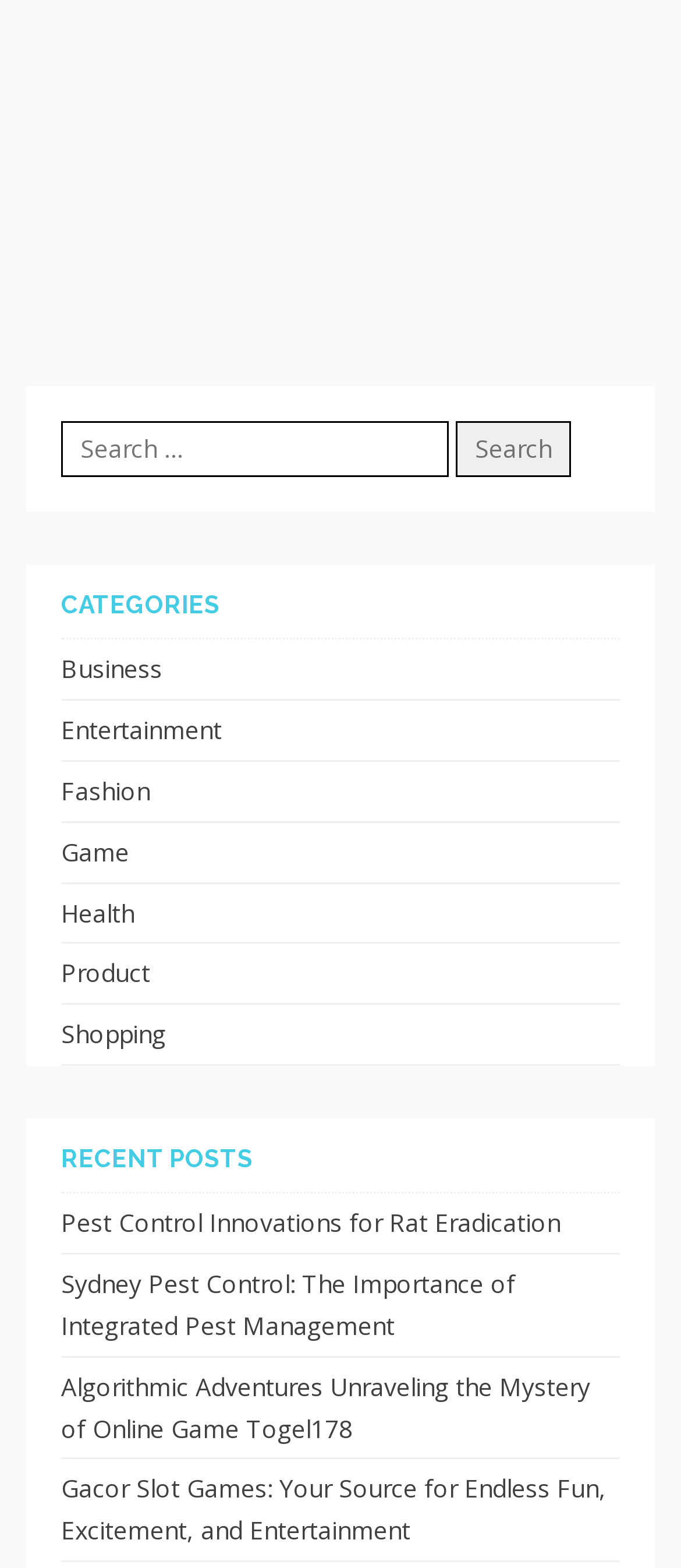How many recent posts are listed?
Provide an in-depth and detailed explanation in response to the question.

I counted the number of links under the 'RECENT POSTS' heading, which are 4 in total.